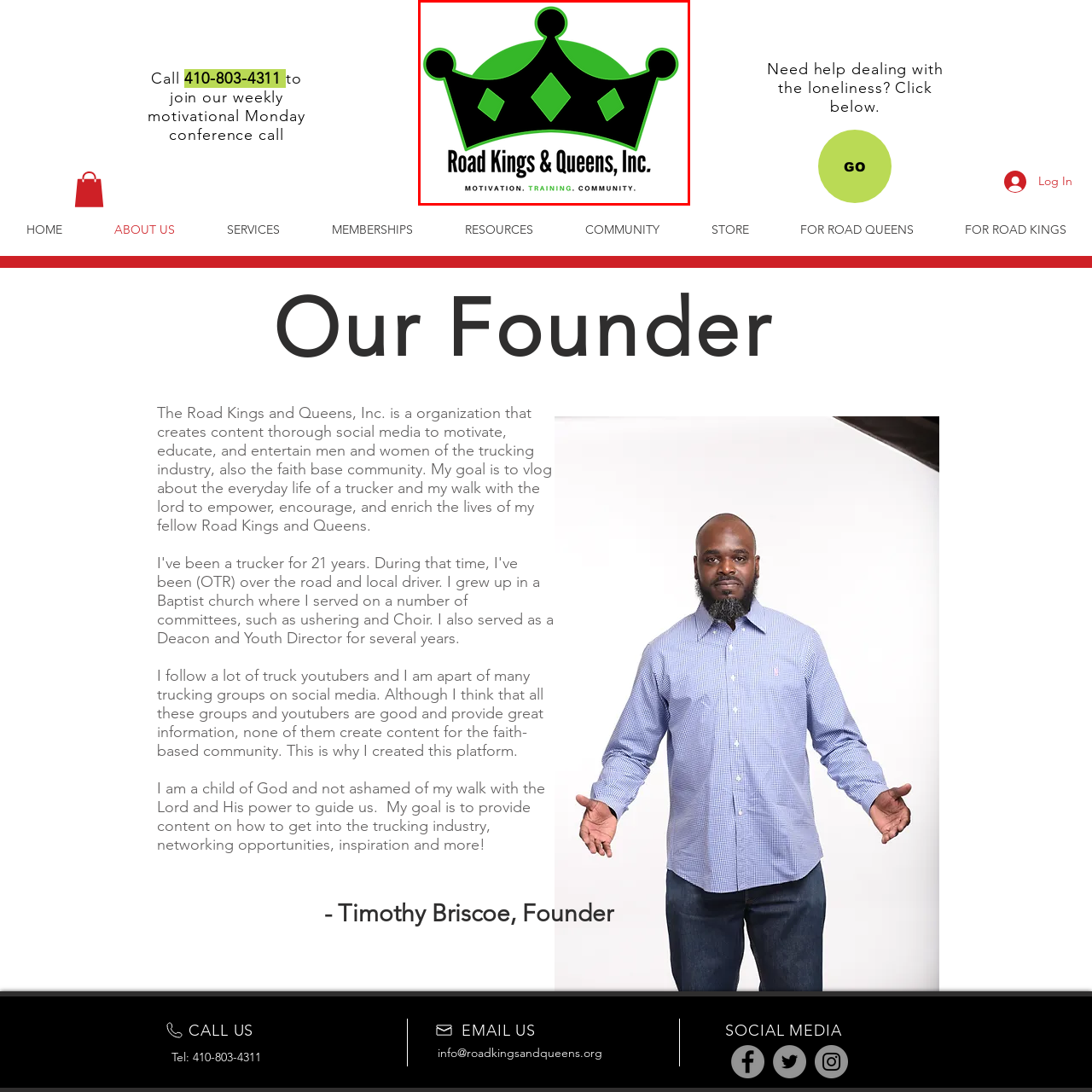What is written beneath the crown?
Consider the portion of the image within the red bounding box and answer the question as detailed as possible, referencing the visible details.

Beneath the crown, the name 'Road Kings & Queens, Inc.' is inscribed, accompanied by the words 'MOTIVATION. TRAINING. COMMUNITY.' These elements reflect the organization's commitment to fostering a supportive environment that educates and uplifts individuals in the trucking sector.